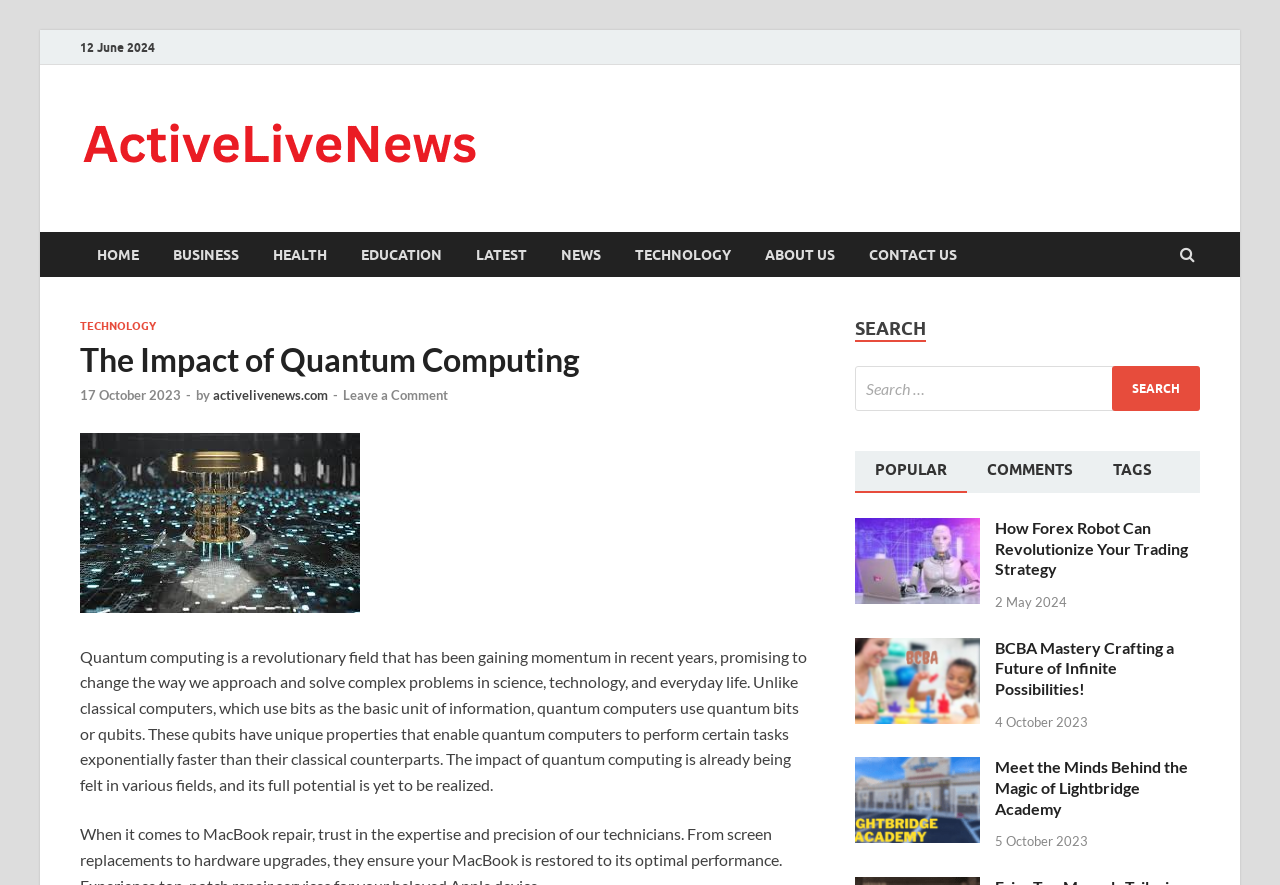Provide a thorough and detailed response to the question by examining the image: 
What is the purpose of the search box?

I inferred the purpose of the search box by looking at its location and the surrounding elements. The search box is located near the top of the webpage, and it has a button labeled 'Search' next to it. This suggests that the search box is intended for users to search for articles on the website.